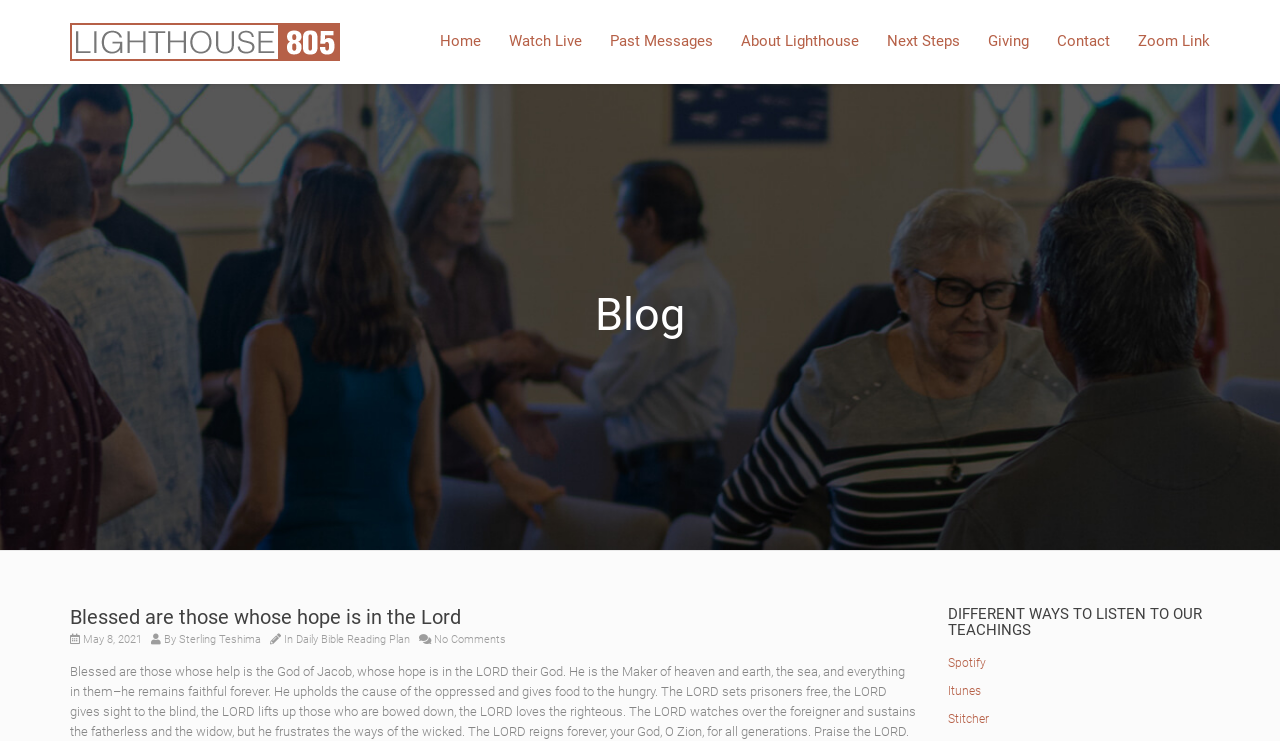What is the topic of the blog post?
Give a detailed response to the question by analyzing the screenshot.

The topic of the blog post can be found in the heading element with the text 'Blessed are those whose hope is in the Lord', which is located below the navigation links and above the blog post content. This heading element has a larger font size and is centered, indicating that it is the title of the blog post.